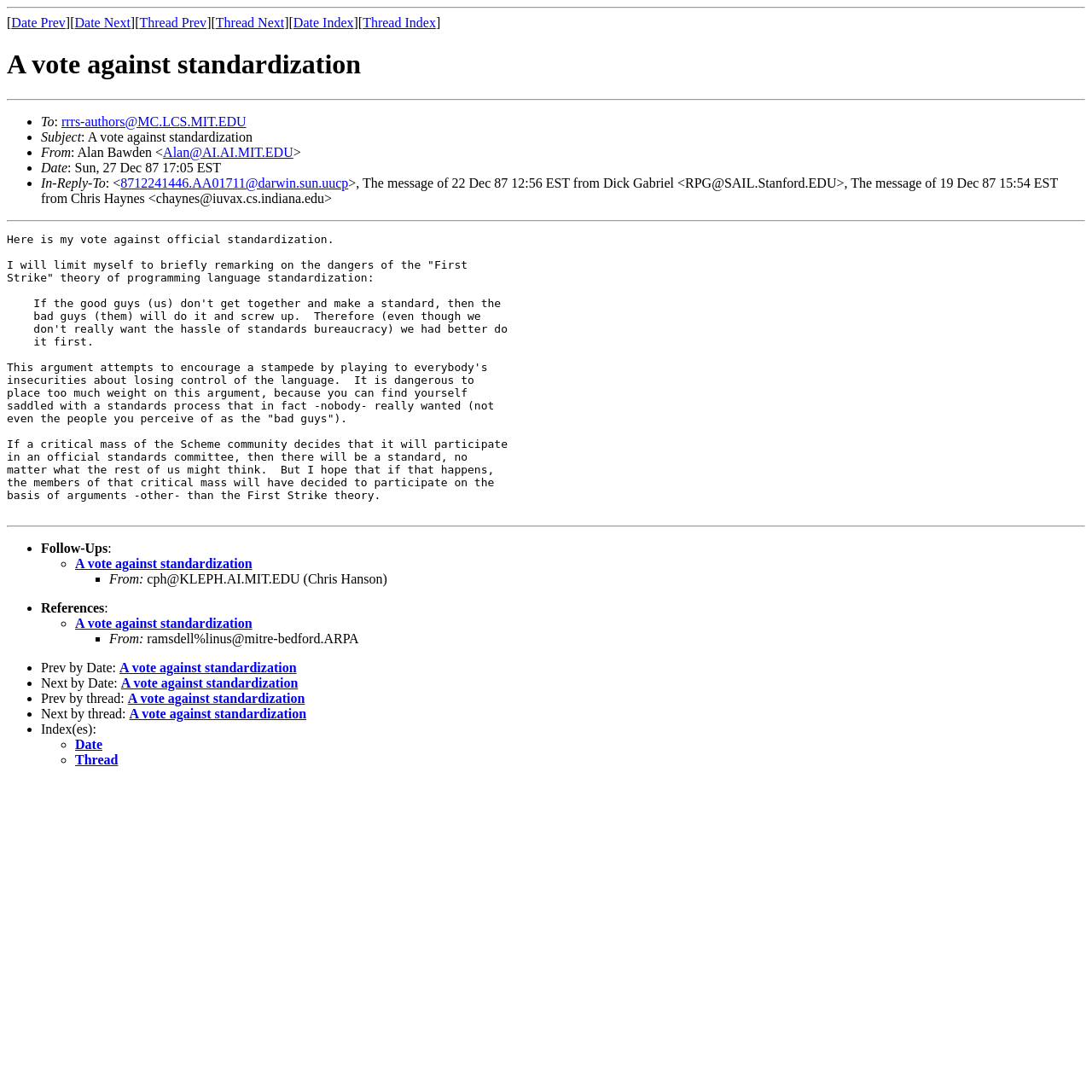Please identify the bounding box coordinates of the element that needs to be clicked to perform the following instruction: "Check previous message by thread".

[0.117, 0.633, 0.279, 0.646]